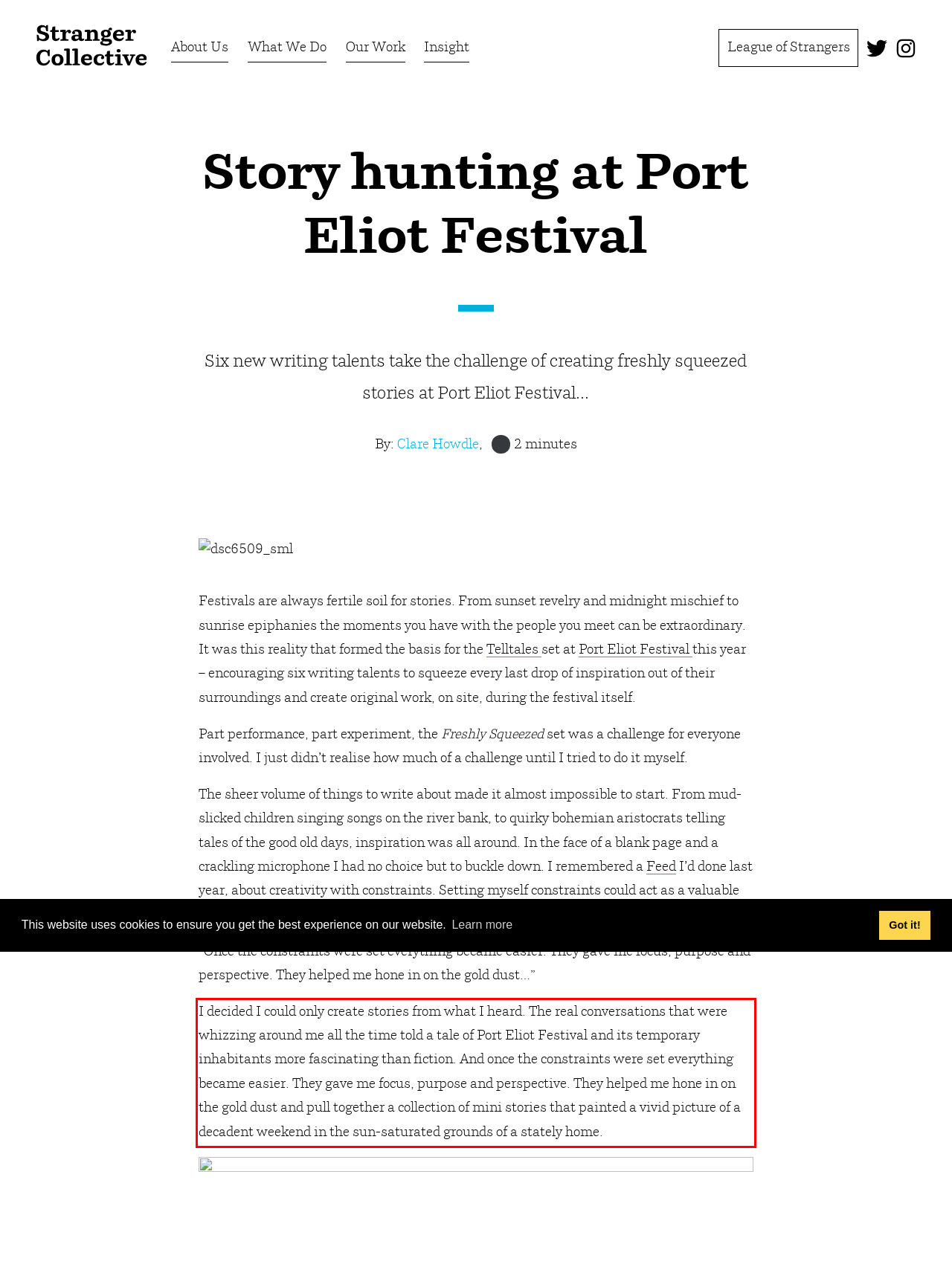The screenshot provided shows a webpage with a red bounding box. Apply OCR to the text within this red bounding box and provide the extracted content.

I decided I could only create stories from what I heard. The real conversations that were whizzing around me all the time told a tale of Port Eliot Festival and its temporary inhabitants more fascinating than fiction. And once the constraints were set everything became easier. They gave me focus, purpose and perspective. They helped me hone in on the gold dust and pull together a collection of mini stories that painted a vivid picture of a decadent weekend in the sun-saturated grounds of a stately home.